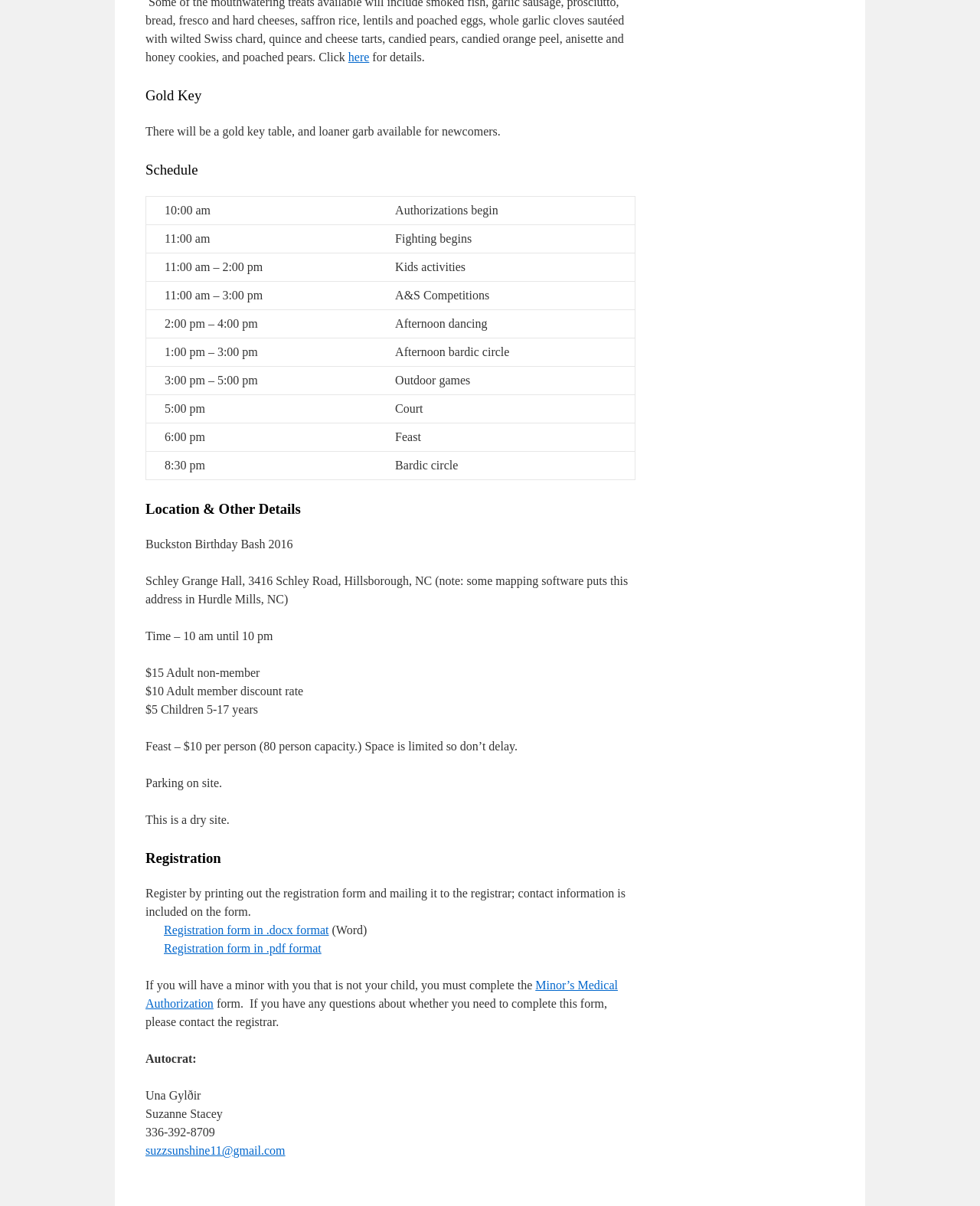Use the details in the image to answer the question thoroughly: 
What is the autocrat's name?

The autocrat's name can be found at the bottom of the webpage, where it is listed as 'Autocrat: Una Gylðir'.